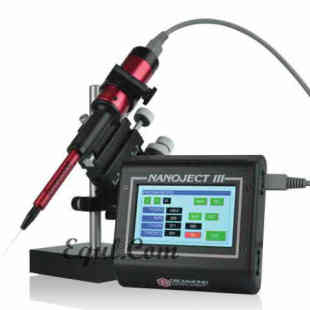What is the color scheme of the injector?
Craft a detailed and extensive response to the question.

The color scheme of the injector can be identified by examining the caption, which describes the device as having a 'striking red and black color scheme'. This suggests that the injector features a prominent red and black design.